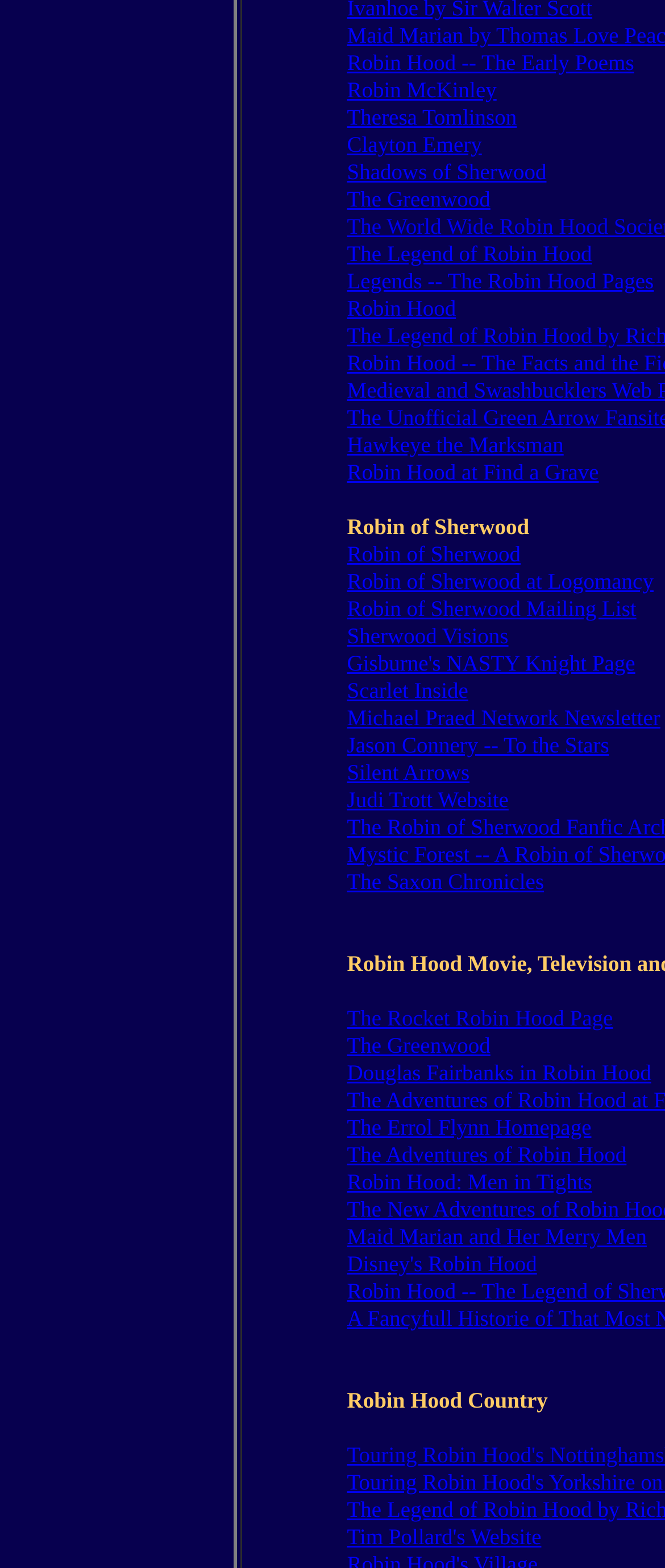Determine the bounding box coordinates of the section I need to click to execute the following instruction: "Go to The Errol Flynn Homepage". Provide the coordinates as four float numbers between 0 and 1, i.e., [left, top, right, bottom].

[0.522, 0.709, 0.889, 0.728]